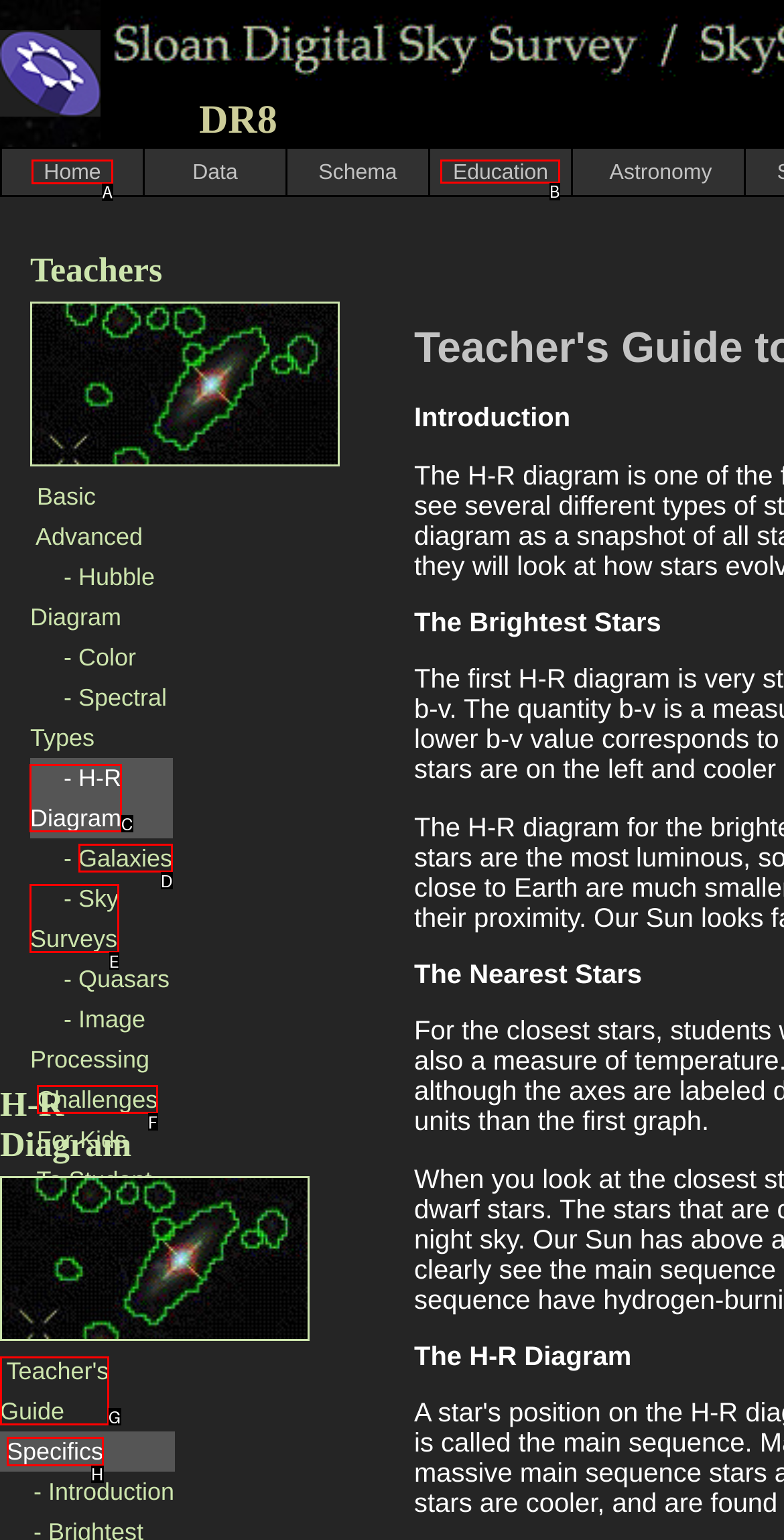Please indicate which option's letter corresponds to the task: Explore the Education section by examining the highlighted elements in the screenshot.

B